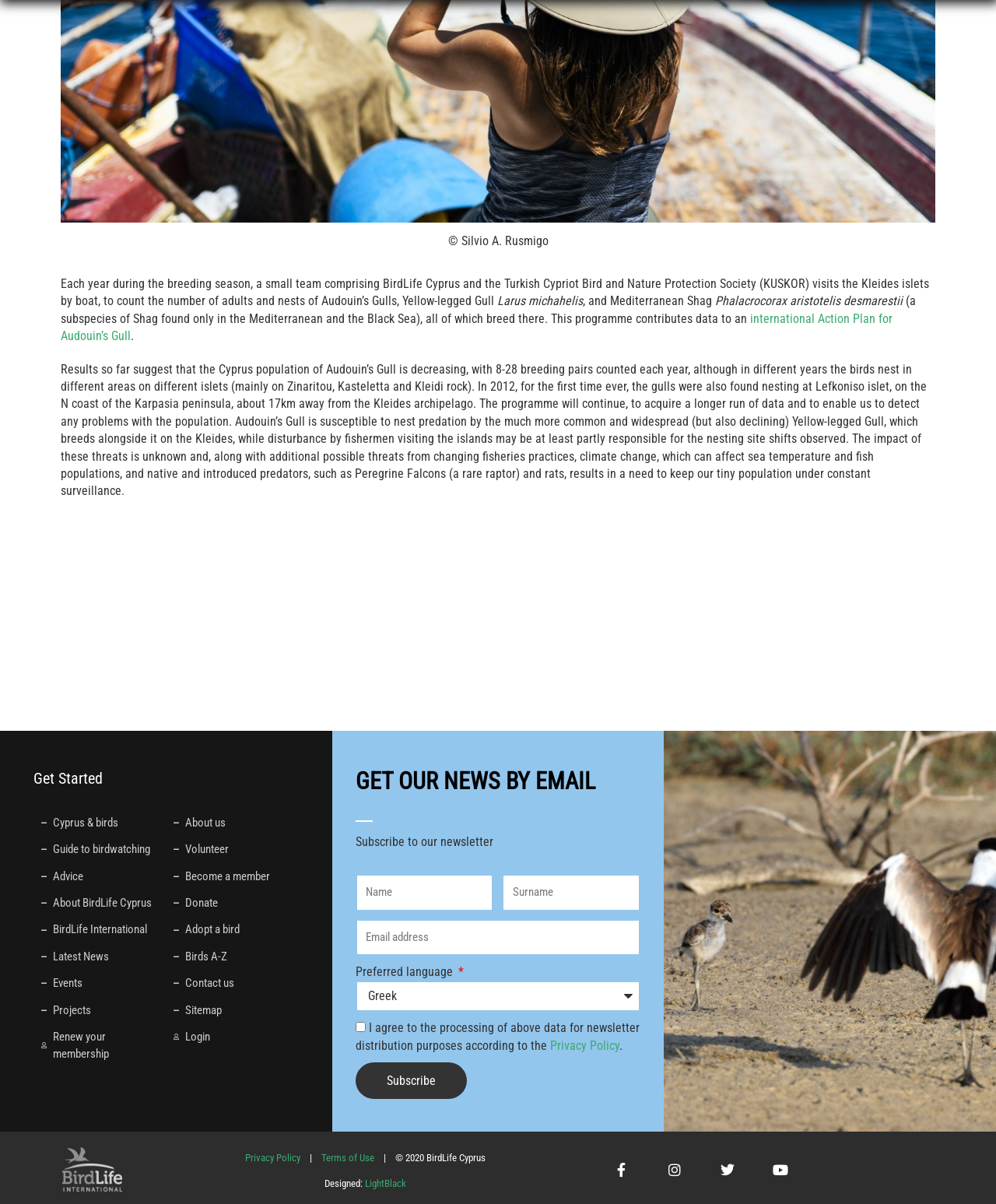Could you determine the bounding box coordinates of the clickable element to complete the instruction: "Visit the 'Cyprus & birds' page"? Provide the coordinates as four float numbers between 0 and 1, i.e., [left, top, right, bottom].

[0.041, 0.676, 0.159, 0.69]